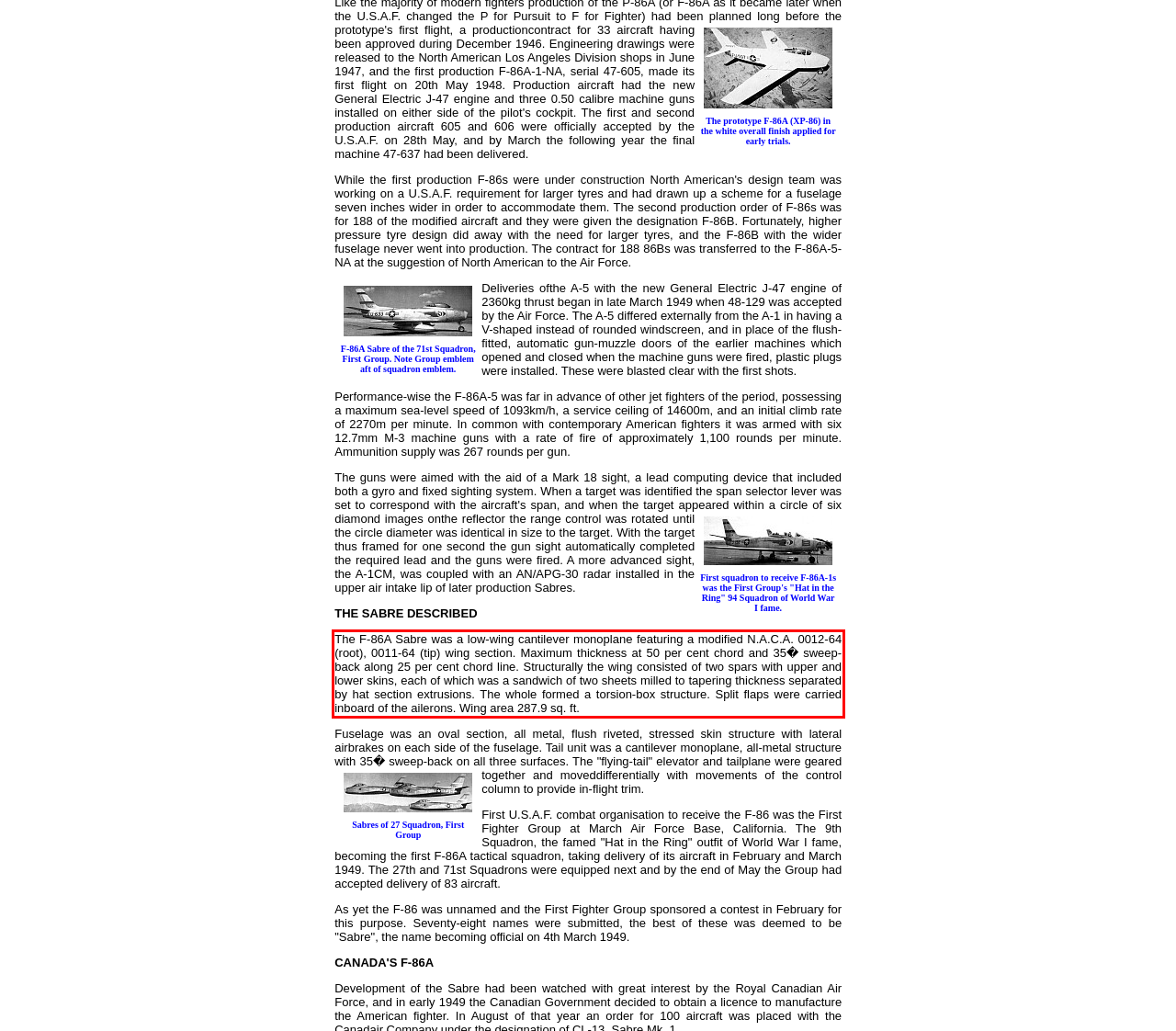Please identify and extract the text from the UI element that is surrounded by a red bounding box in the provided webpage screenshot.

The F-86A Sabre was a low-wing cantilever monoplane featuring a modified N.A.C.A. 0012-64 (root), 0011-64 (tip) wing section. Maximum thickness at 50 per cent chord and 35� sweep-back along 25 per cent chord line. Structurally the wing consisted of two spars with upper and lower skins, each of which was a sandwich of two sheets milled to tapering thickness separated by hat section extrusions. The whole formed a torsion-box structure. Split flaps were carried inboard of the ailerons. Wing area 287.9 sq. ft.